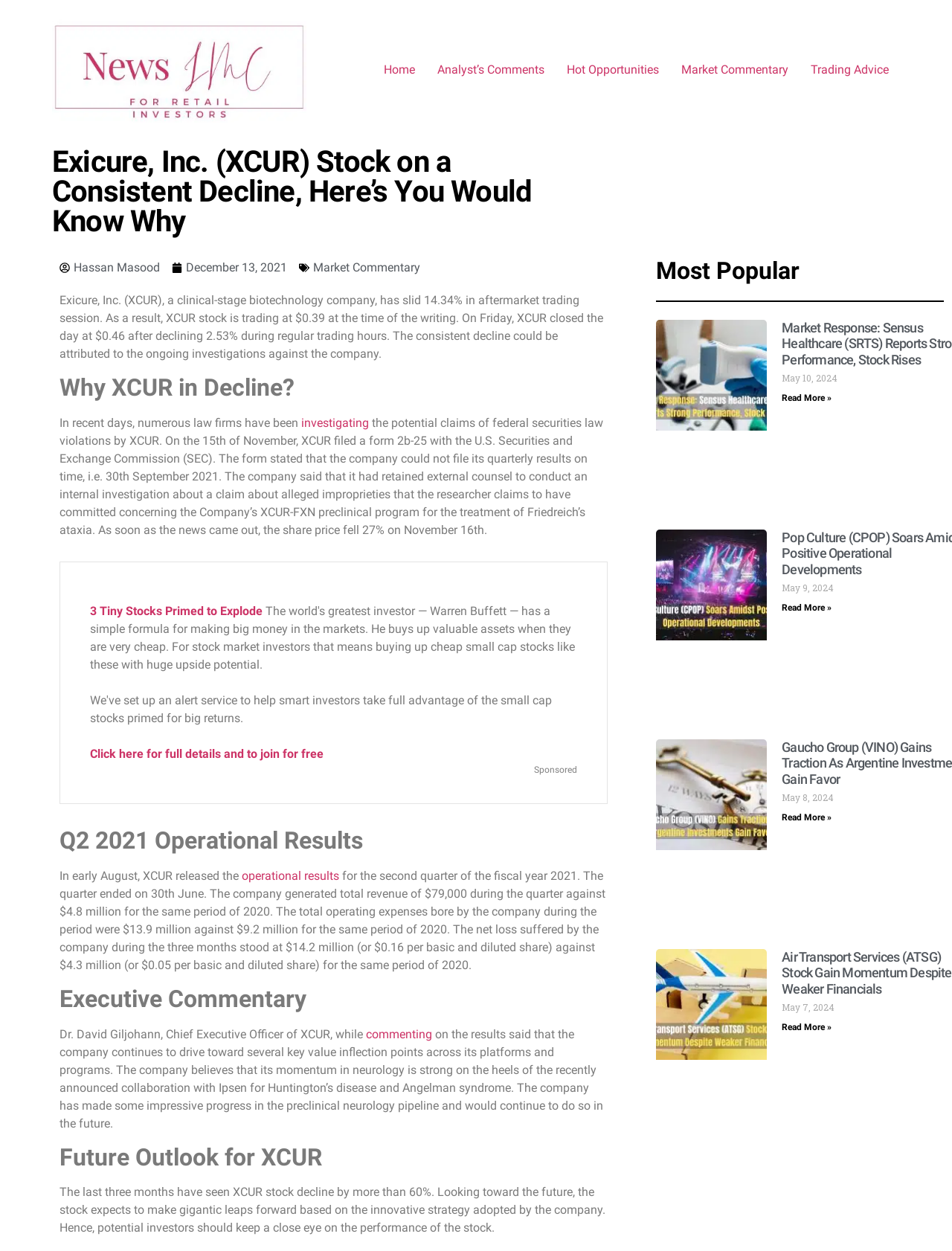Identify the bounding box coordinates for the element you need to click to achieve the following task: "go to intranet". The coordinates must be four float values ranging from 0 to 1, formatted as [left, top, right, bottom].

None